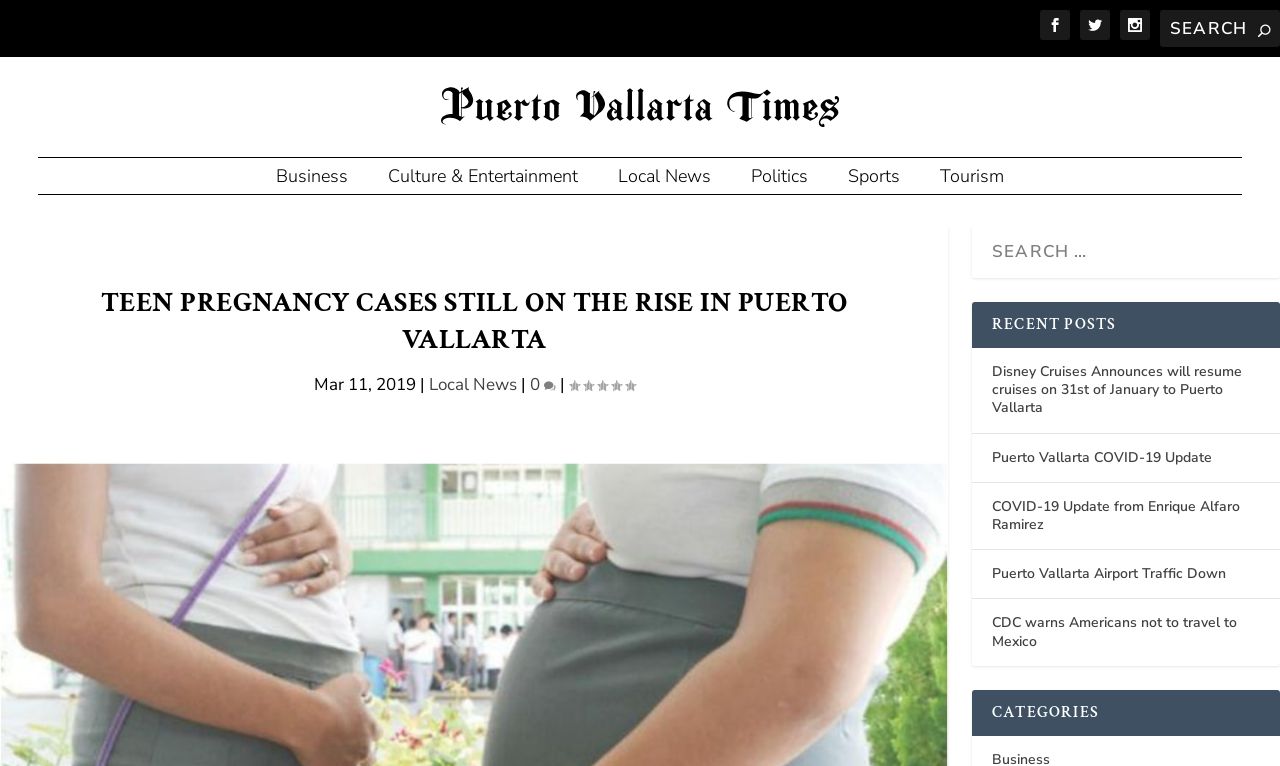Provide the bounding box coordinates of the HTML element this sentence describes: "Local News". The bounding box coordinates consist of four float numbers between 0 and 1, i.e., [left, top, right, bottom].

[0.479, 0.206, 0.559, 0.253]